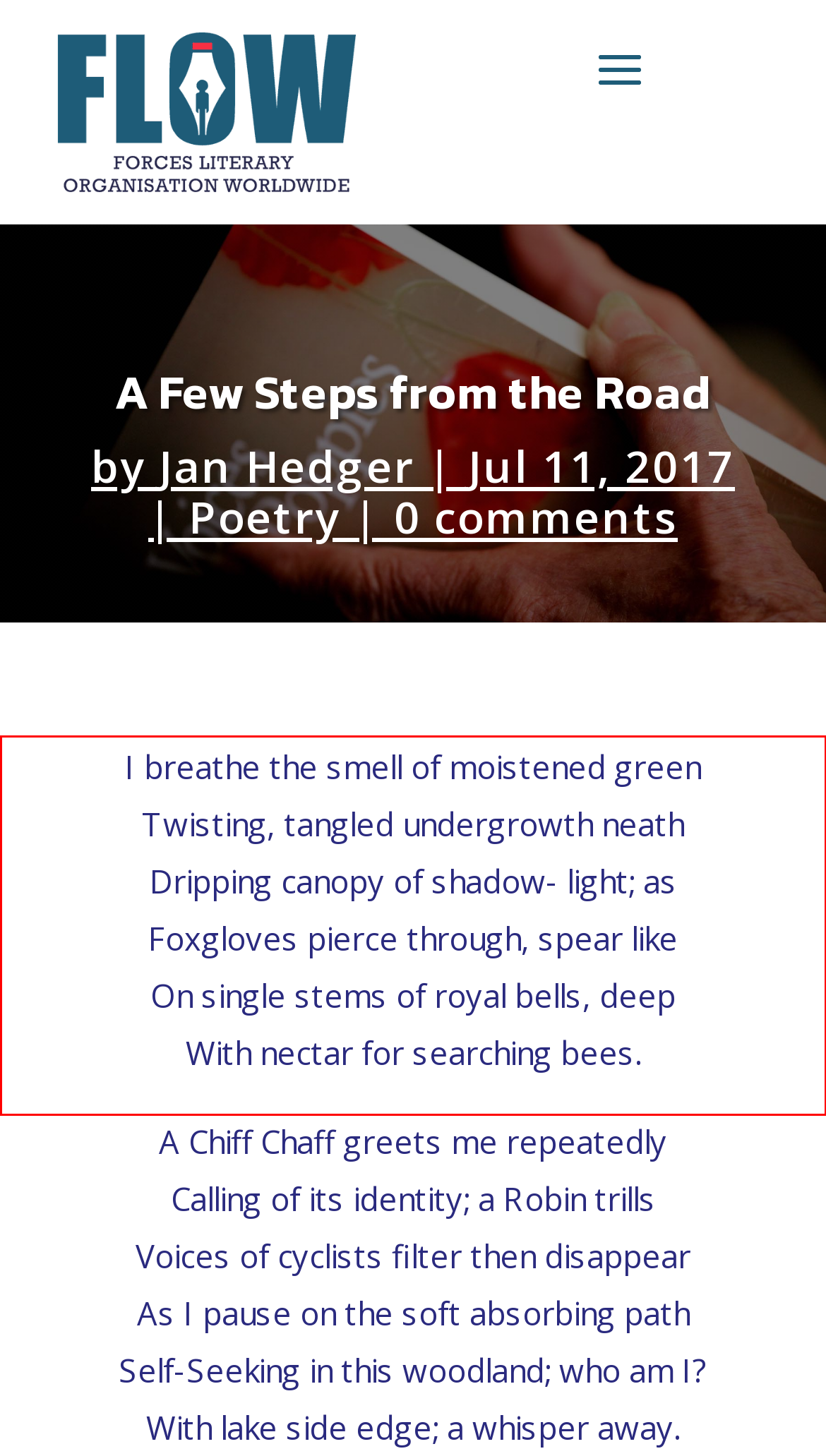Please use OCR to extract the text content from the red bounding box in the provided webpage screenshot.

I breathe the smell of moistened green Twisting, tangled undergrowth neath Dripping canopy of shadow- light; as Foxgloves pierce through, spear like On single stems of royal bells, deep With nectar for searching bees.